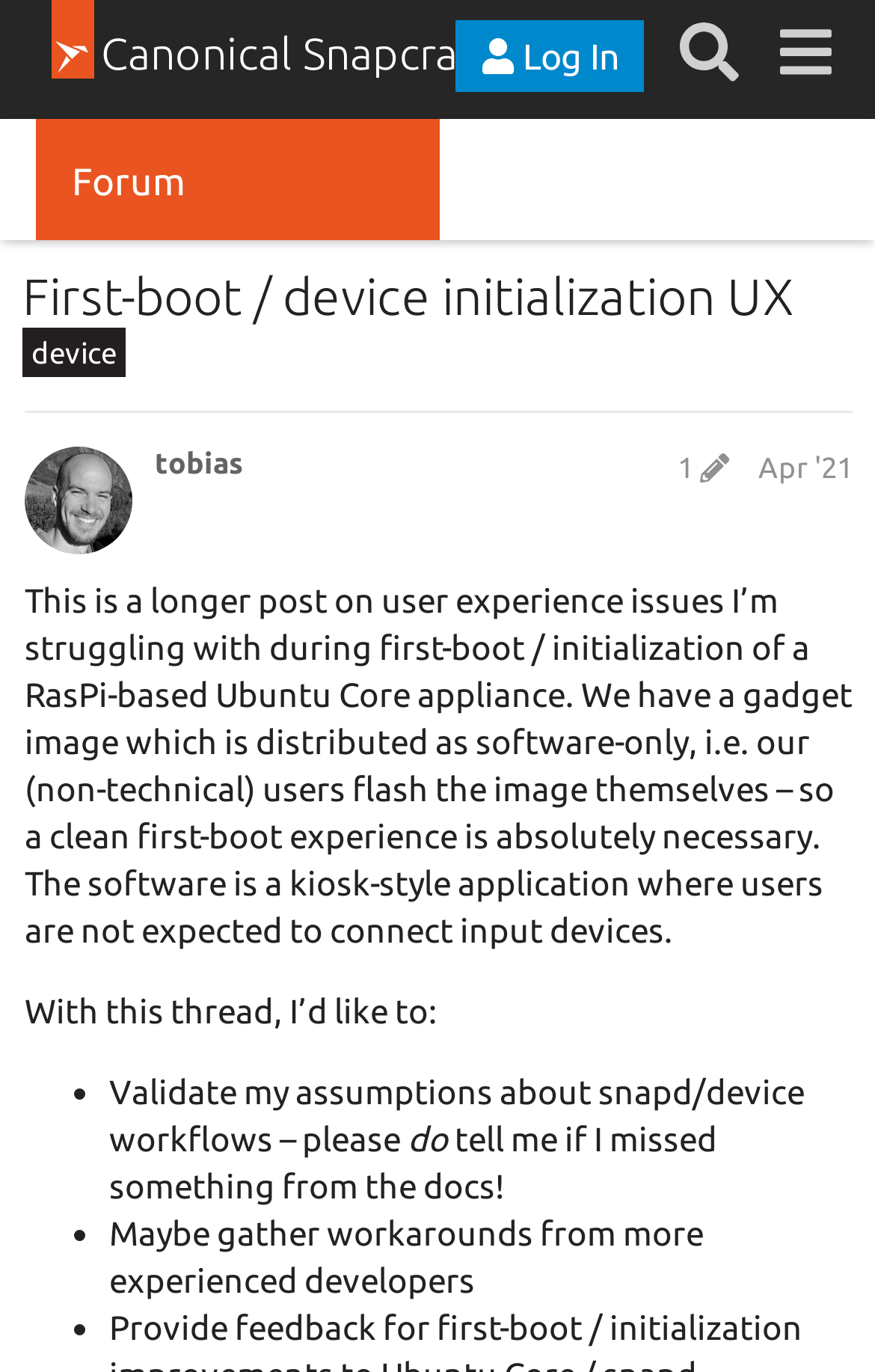Extract the bounding box coordinates for the HTML element that matches this description: "First-boot / device initialization UX". The coordinates should be four float numbers between 0 and 1, i.e., [left, top, right, bottom].

[0.026, 0.195, 0.908, 0.236]